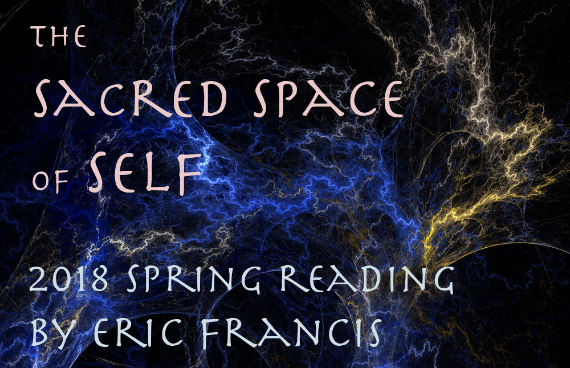Who is the creator of the astrological reading?
Refer to the image and give a detailed response to the question.

The phrase 'BY ERIC FRANCIS' credits the creator or presenter of the astrological reading, indicating that Eric Francis is the person behind the event.